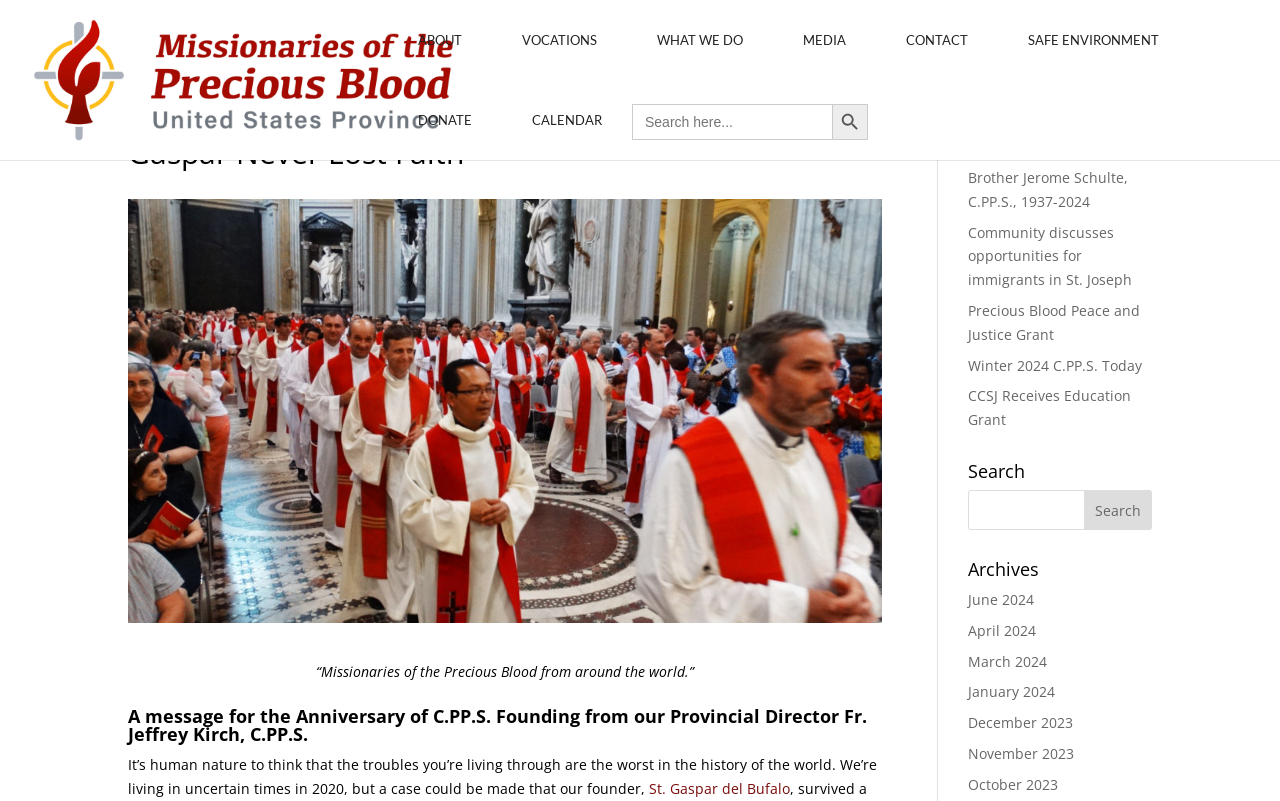Specify the bounding box coordinates of the area to click in order to execute this command: 'Read about the Anniversary of C.PP.S. Founding'. The coordinates should consist of four float numbers ranging from 0 to 1, and should be formatted as [left, top, right, bottom].

[0.1, 0.883, 0.689, 0.941]